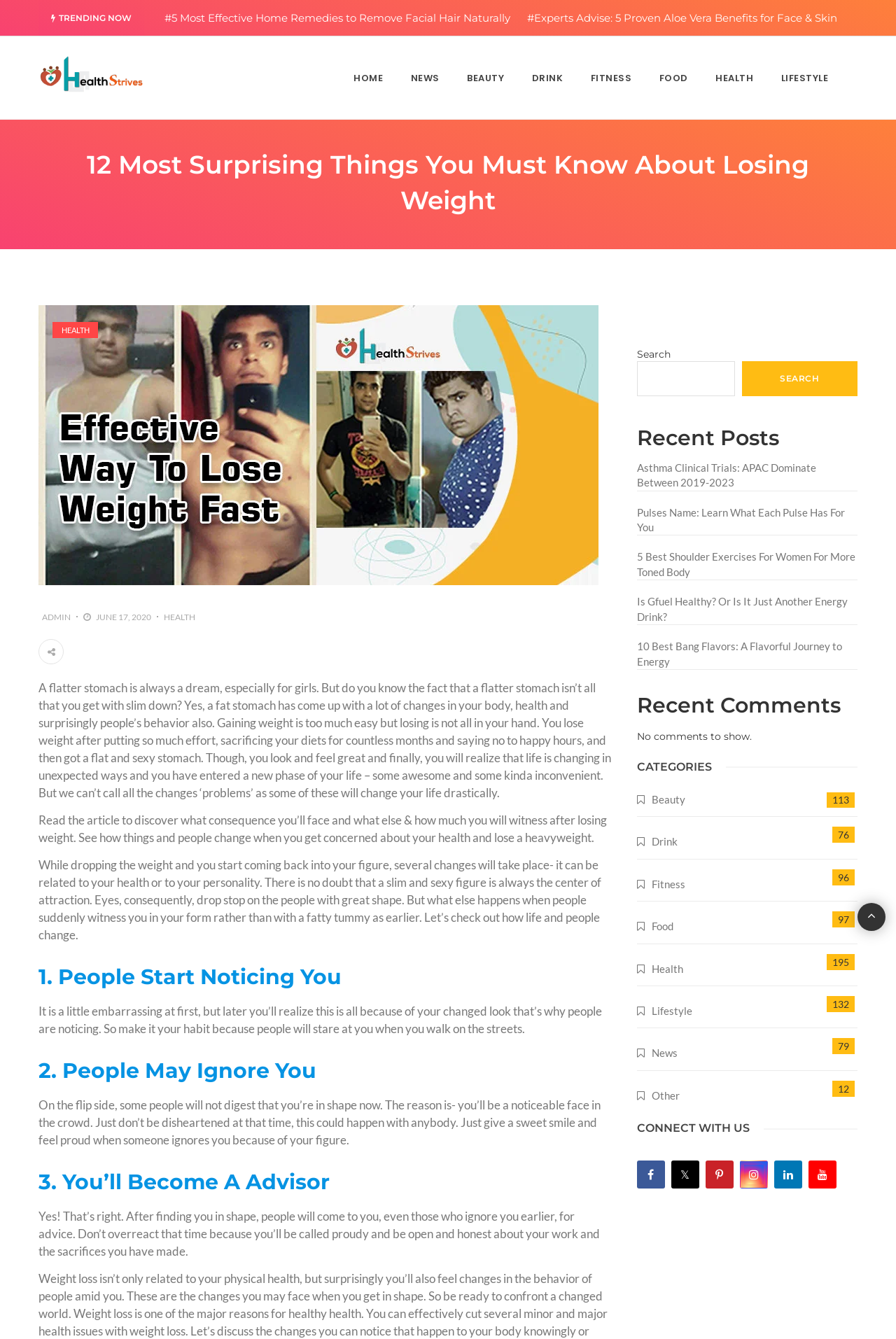Please identify the bounding box coordinates of the element's region that should be clicked to execute the following instruction: "Read the article to discover what consequence you’ll face and what else & how much you will witness after losing weight". The bounding box coordinates must be four float numbers between 0 and 1, i.e., [left, top, right, bottom].

[0.043, 0.607, 0.677, 0.631]